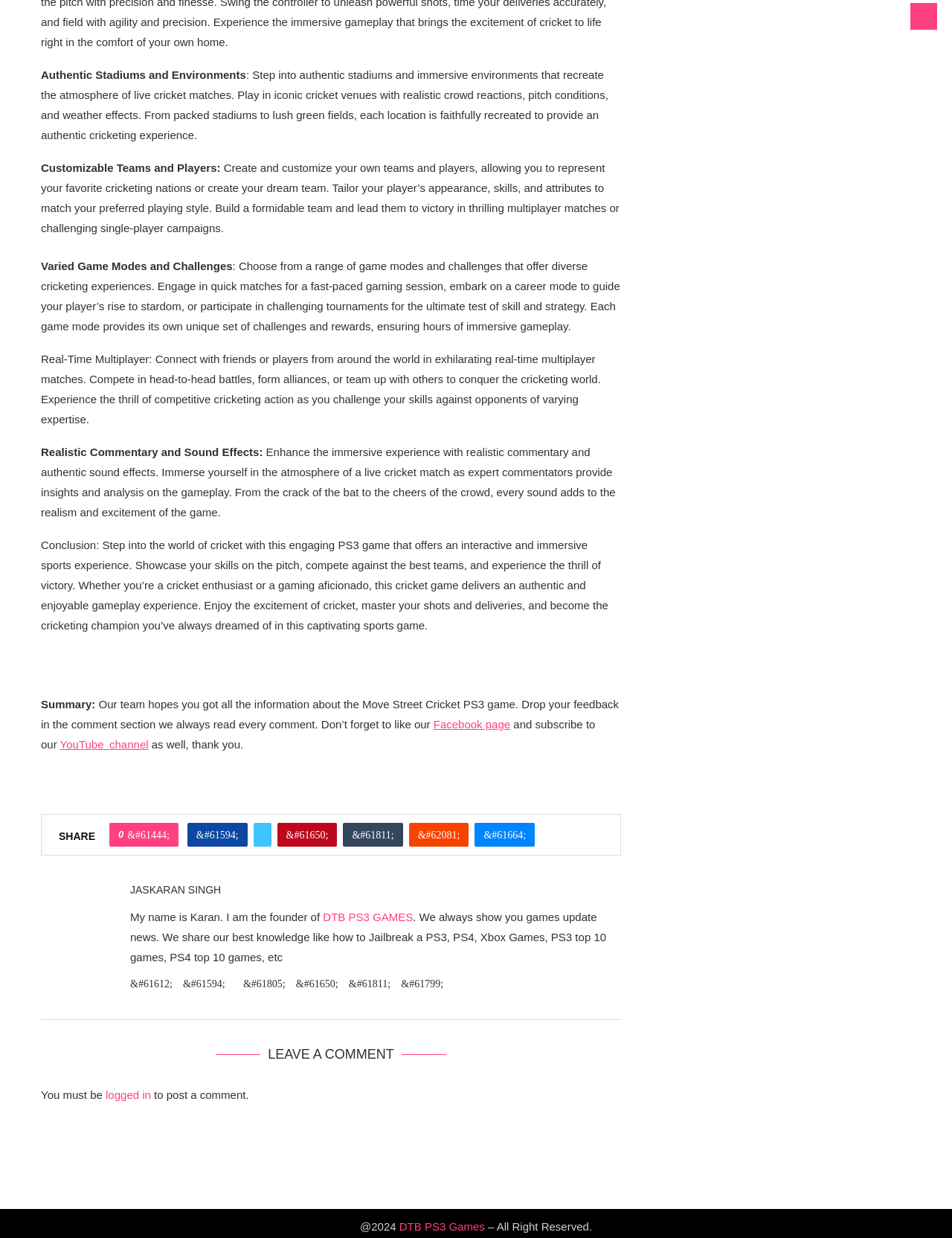Refer to the image and offer a detailed explanation in response to the question: Who is the founder of DTB PS3 GAMES?

The webpage mentions that the founder of DTB PS3 GAMES is Karan, who is also the author of the webpage content.